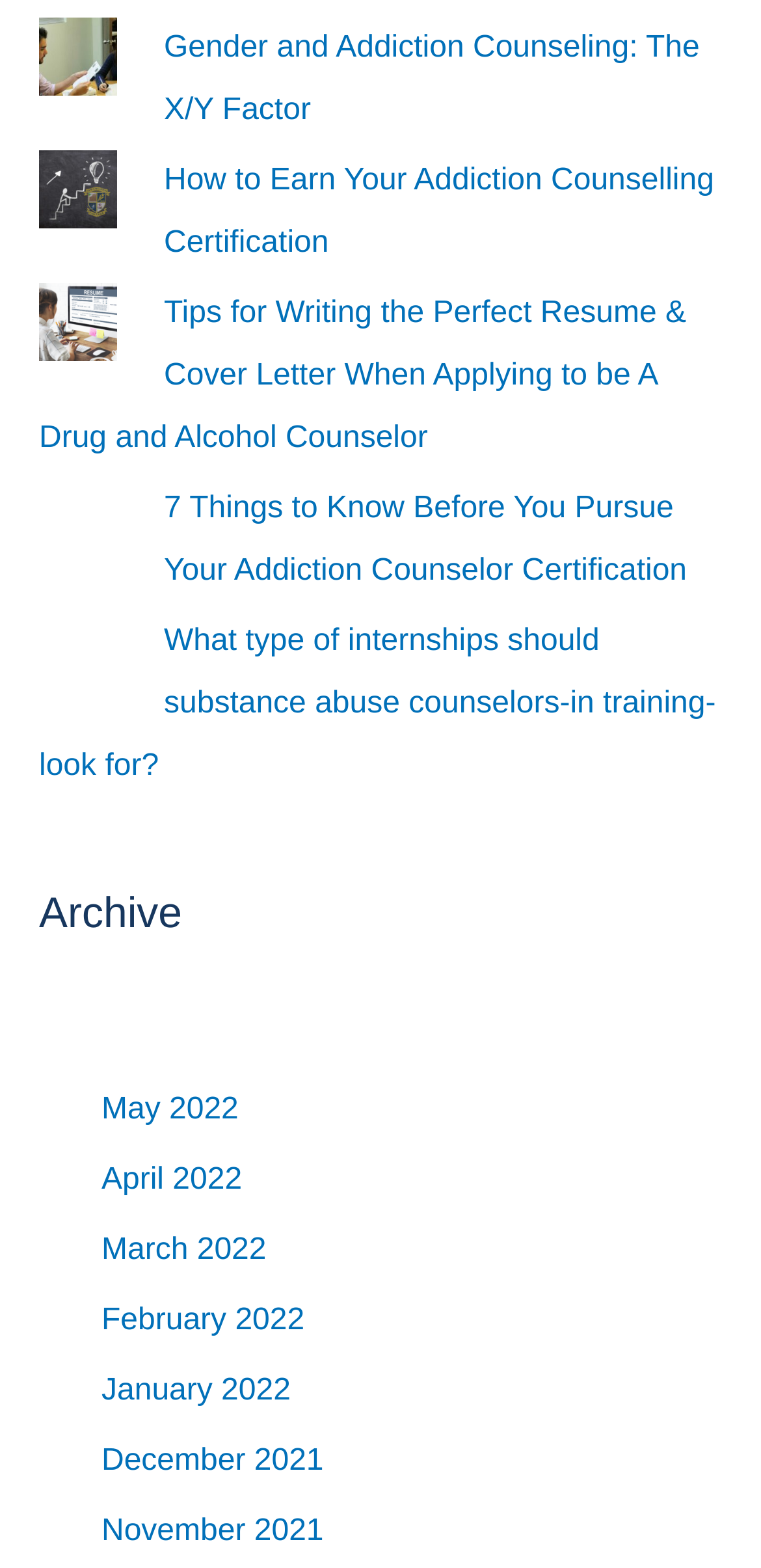Please identify the bounding box coordinates of the region to click in order to complete the given instruction: "Discover tips for writing a perfect resume". The coordinates should be four float numbers between 0 and 1, i.e., [left, top, right, bottom].

[0.051, 0.189, 0.902, 0.29]